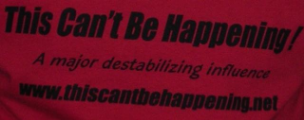Generate an in-depth description of the visual content.

The image features a striking red T-shirt emblazoned with the bold text "This Can't Be Happening!" prominently displayed at the top. Below this phrase, it continues with the tagline "A major destabilizing influence," emphasizing a provocative and impactful message. At the bottom, the website URL "www.thiscantbehappening.net" is printed, offering a call to action or further information related to this movement or message. The design and color choice appear aimed at drawing attention and sparking conversation around the themes of activism and political engagement.